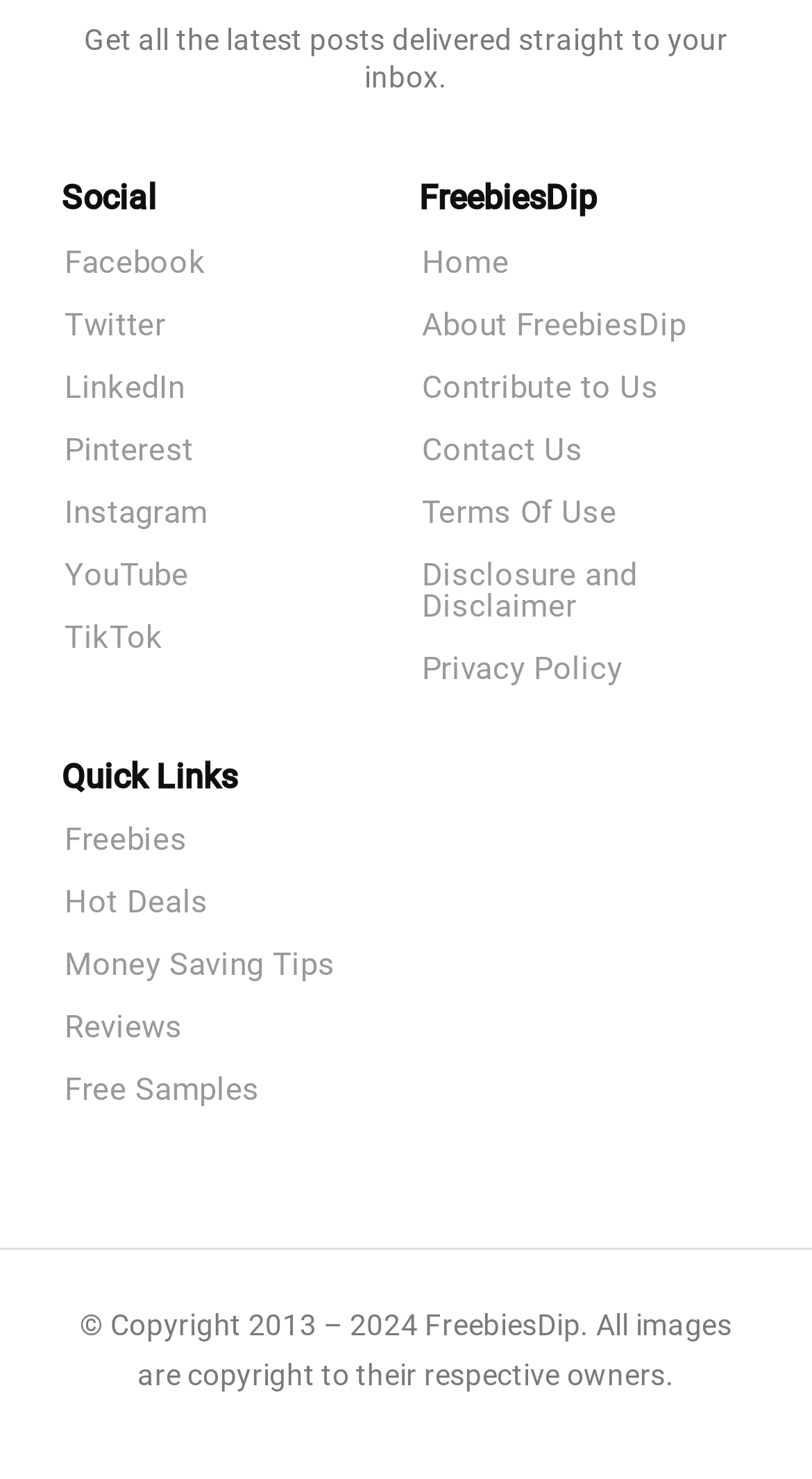Indicate the bounding box coordinates of the element that must be clicked to execute the instruction: "Follow us on Facebook". The coordinates should be given as four float numbers between 0 and 1, i.e., [left, top, right, bottom].

[0.077, 0.167, 0.483, 0.188]